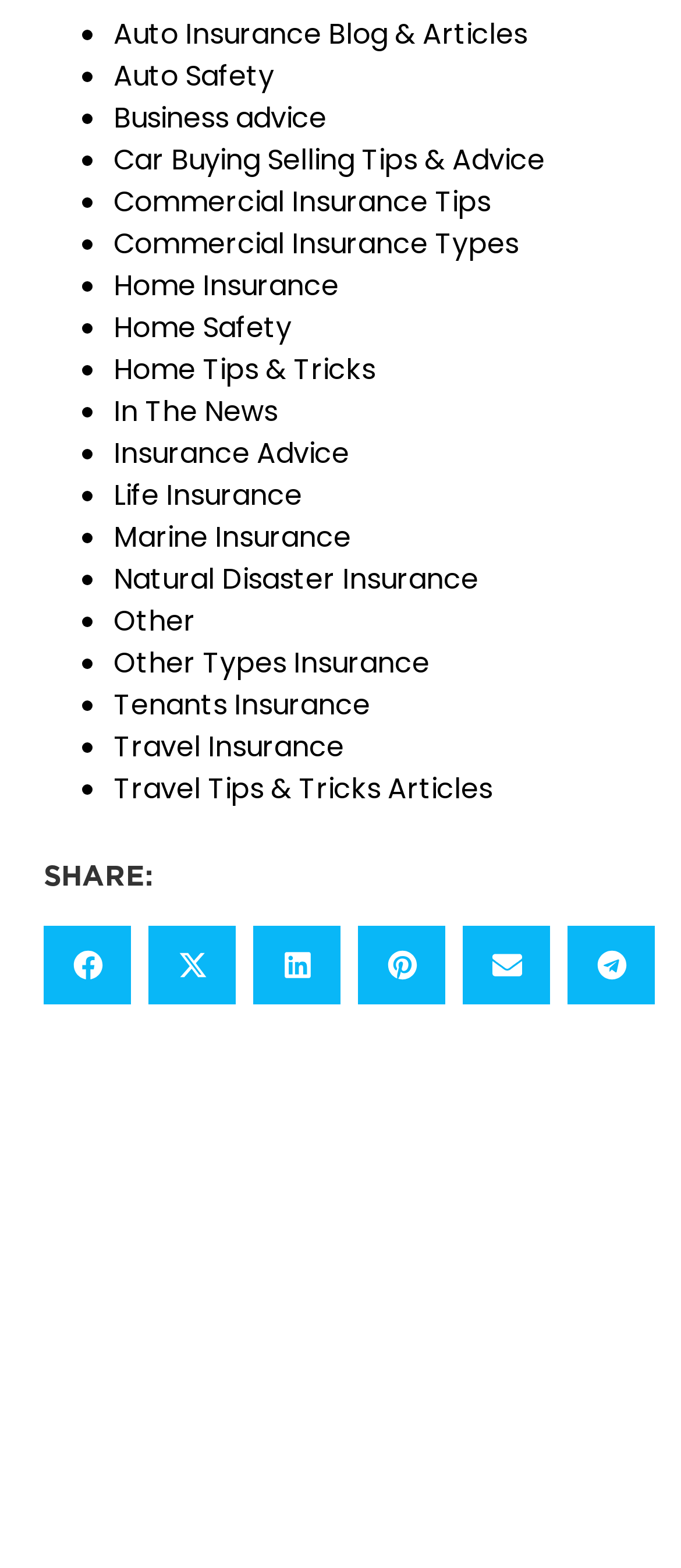What is the call-to-action at the bottom of the page?
Answer with a single word or phrase, using the screenshot for reference.

Get a Quote